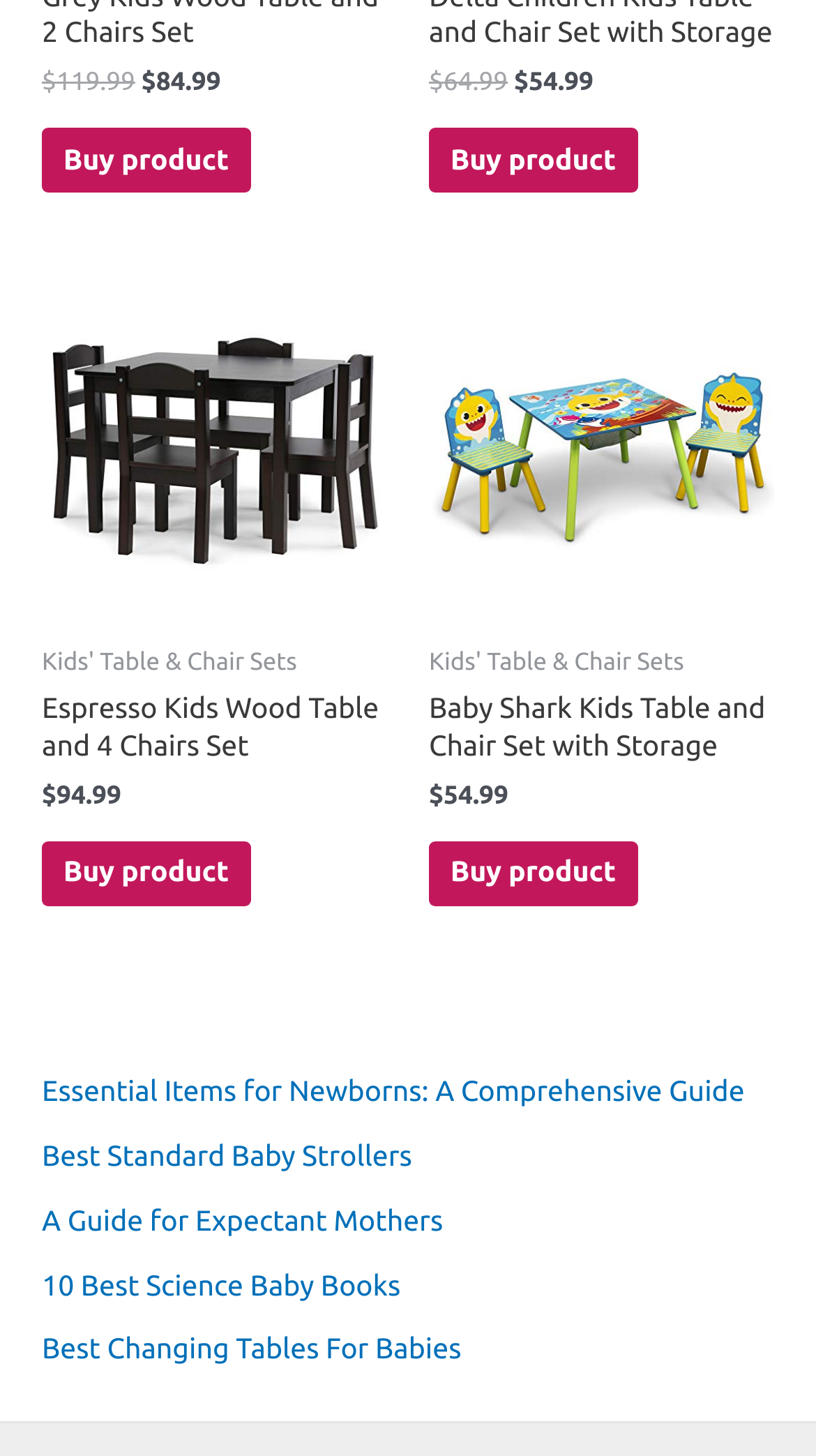Locate the bounding box coordinates of the clickable area to execute the instruction: "Buy the Espresso Kids Wood Table and 4 Chairs Set". Provide the coordinates as four float numbers between 0 and 1, represented as [left, top, right, bottom].

[0.051, 0.577, 0.307, 0.623]